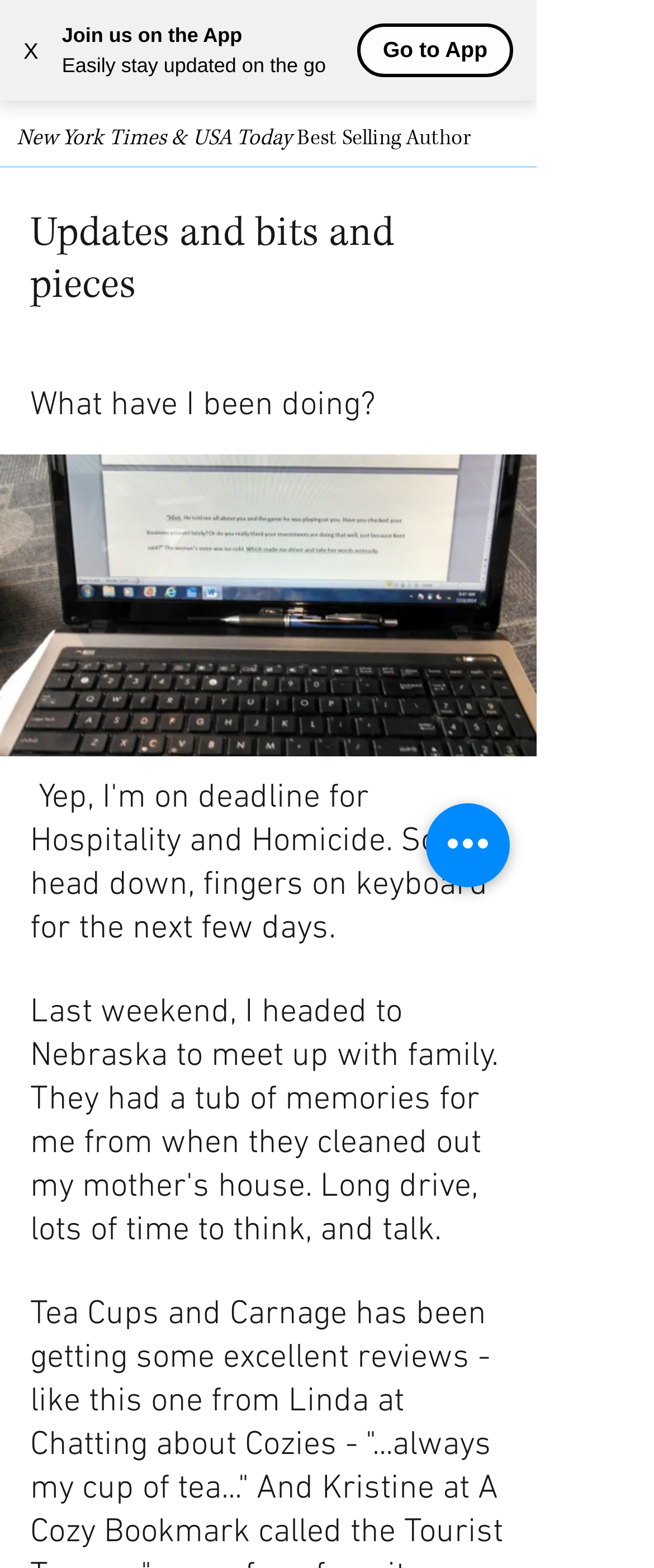Using the provided element description "X", determine the bounding box coordinates of the UI element.

[0.0, 0.009, 0.095, 0.055]